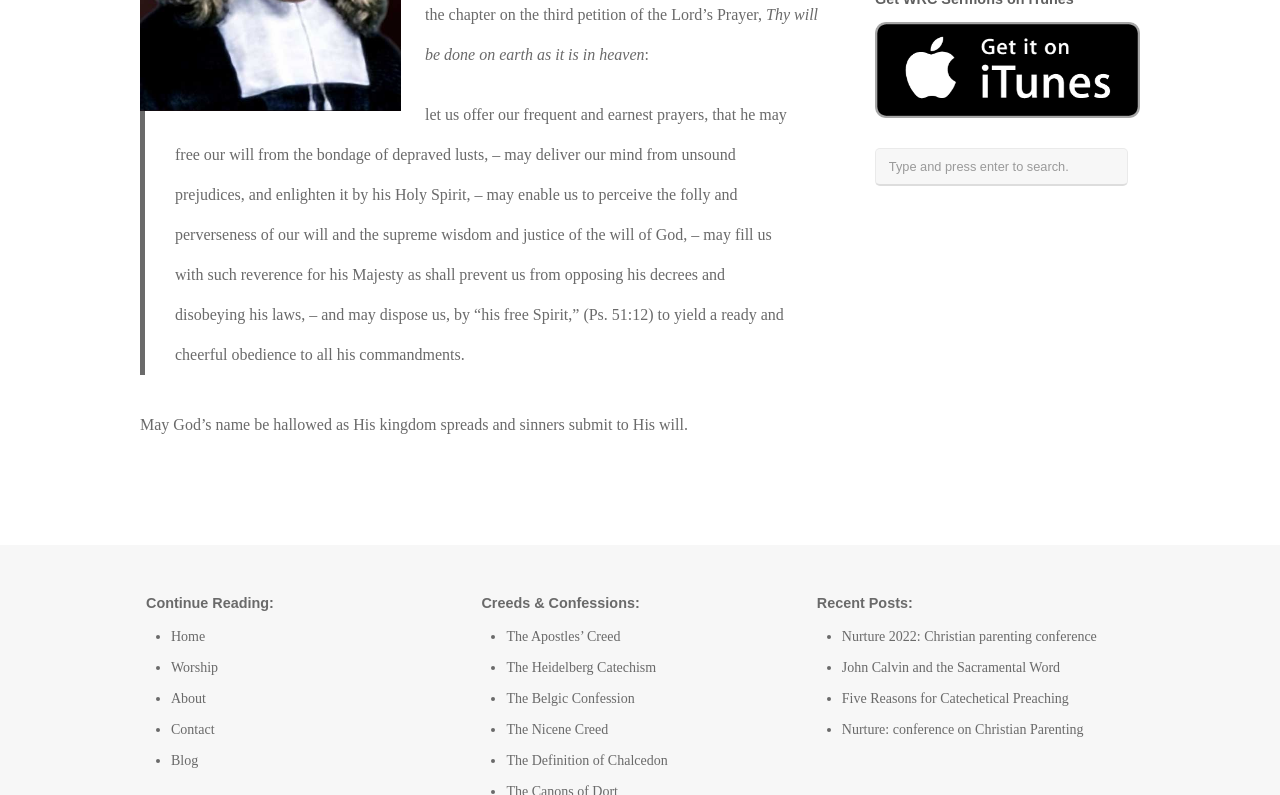Using the element description: "aria-describedby="a11y-new-window-message"", determine the bounding box coordinates for the specified UI element. The coordinates should be four float numbers between 0 and 1, [left, top, right, bottom].

None